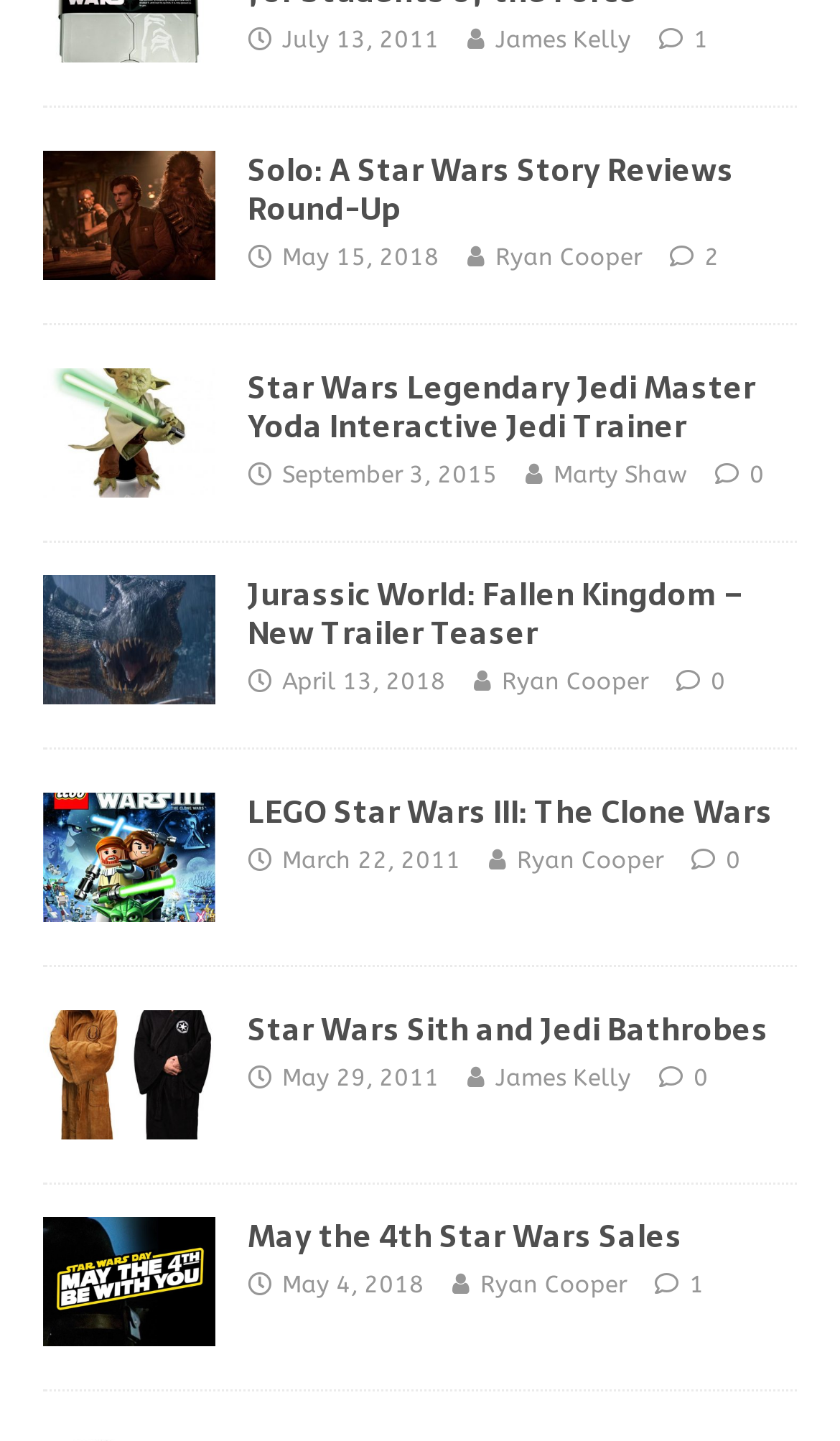What is the topic of the first article?
Please respond to the question with a detailed and well-explained answer.

The first article has a heading 'Solo: A Star Wars Story Reviews Round-Up' and a figure with a link 'Solo: A Star Wars Story Reviews', so the topic of the first article is Star Wars.